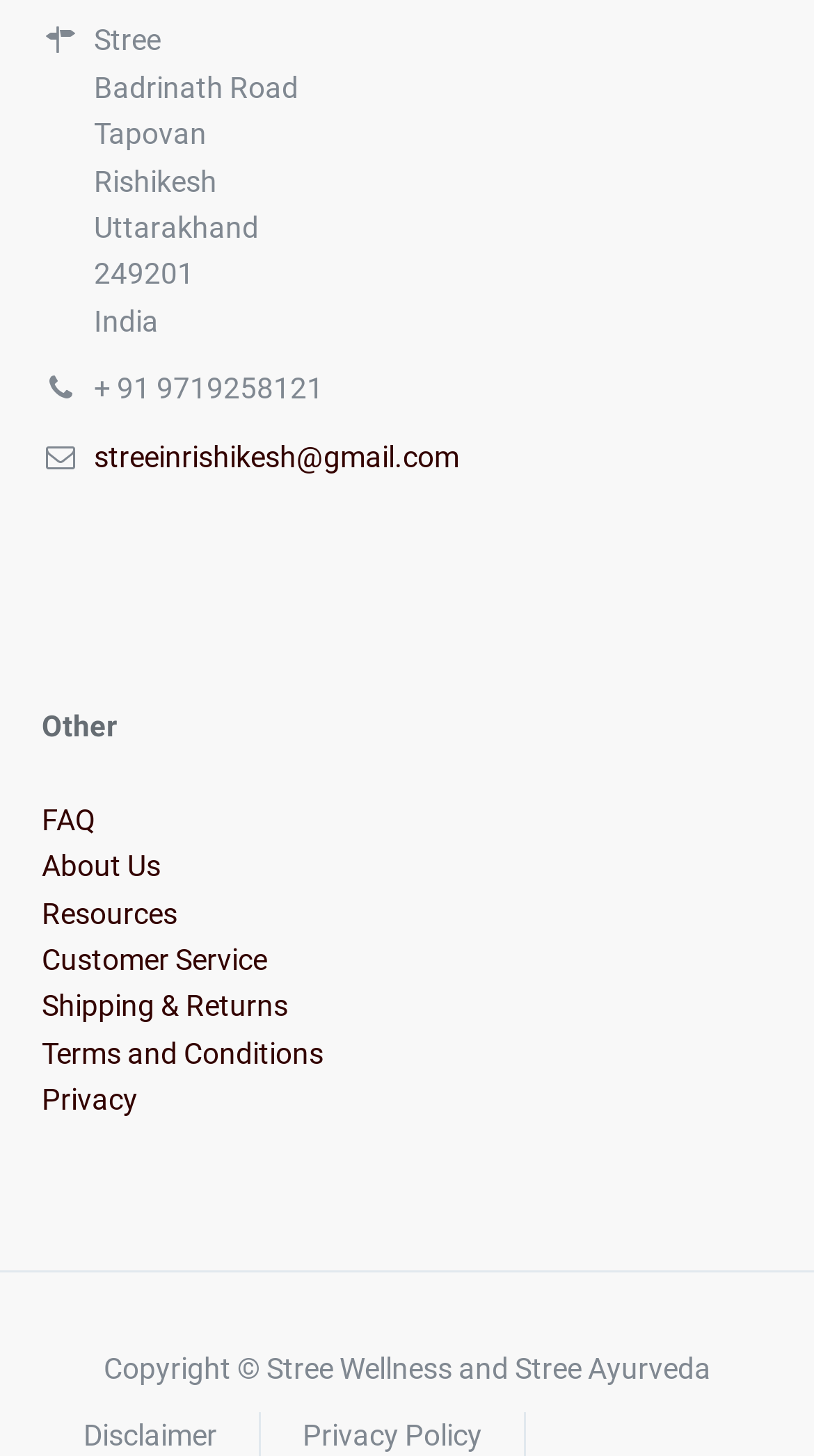Identify the bounding box coordinates for the UI element described as follows: Customer Service. Use the format (top-left x, top-left y, bottom-right x, bottom-right y) and ensure all values are floating point numbers between 0 and 1.

[0.051, 0.647, 0.328, 0.67]